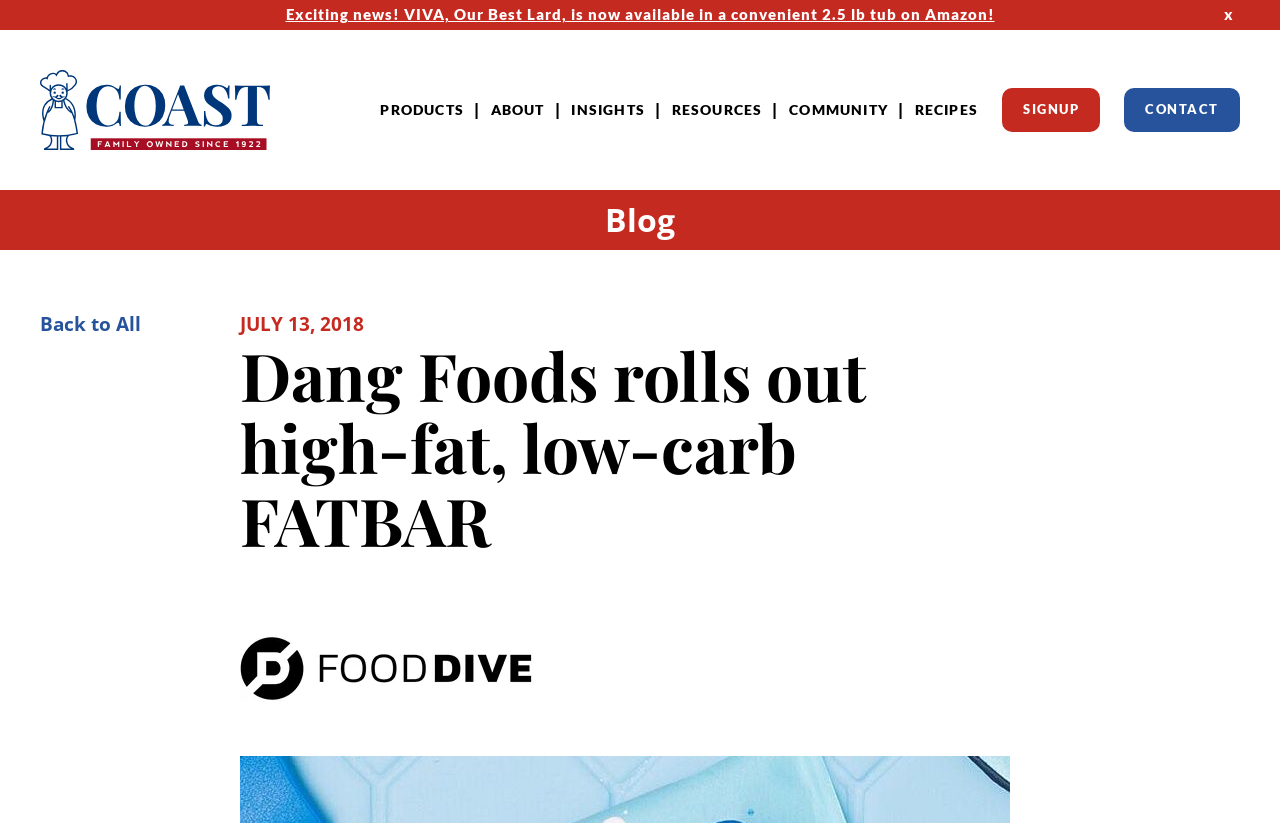What is the name of the company mentioned in the logo?
Using the image as a reference, answer the question in detail.

The logo is located at the top left corner of the webpage, and it is an image with a link to the 'Home' page. The logo is likely to be the company's logo, and the company's name is Coast Packing Company.